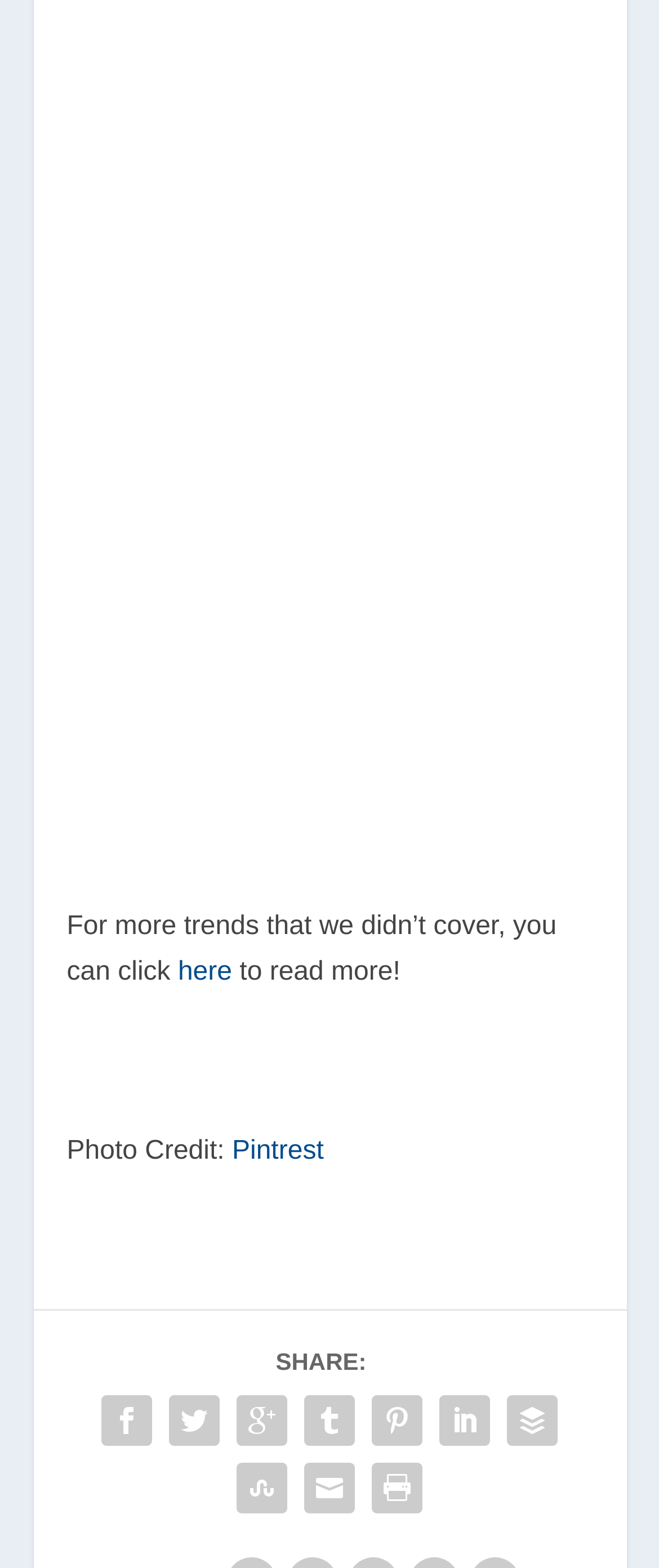Please identify the bounding box coordinates of the element on the webpage that should be clicked to follow this instruction: "click here to read more". The bounding box coordinates should be given as four float numbers between 0 and 1, formatted as [left, top, right, bottom].

[0.27, 0.611, 0.352, 0.629]